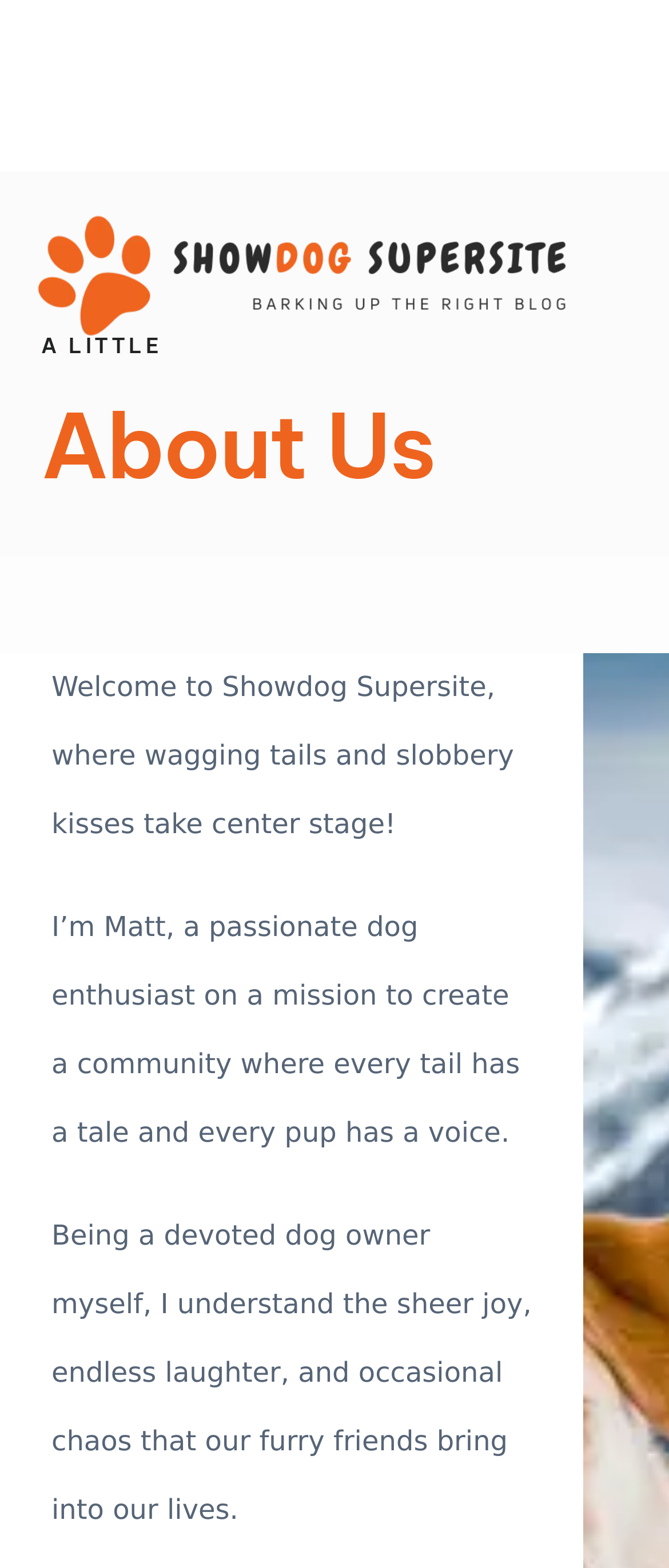Who is the founder of the website?
Could you give a comprehensive explanation in response to this question?

The founder of the website is mentioned in the StaticText element, which says 'I’m Matt, a passionate dog enthusiast on a mission to create a community...'. This indicates that Matt is the founder of the website.